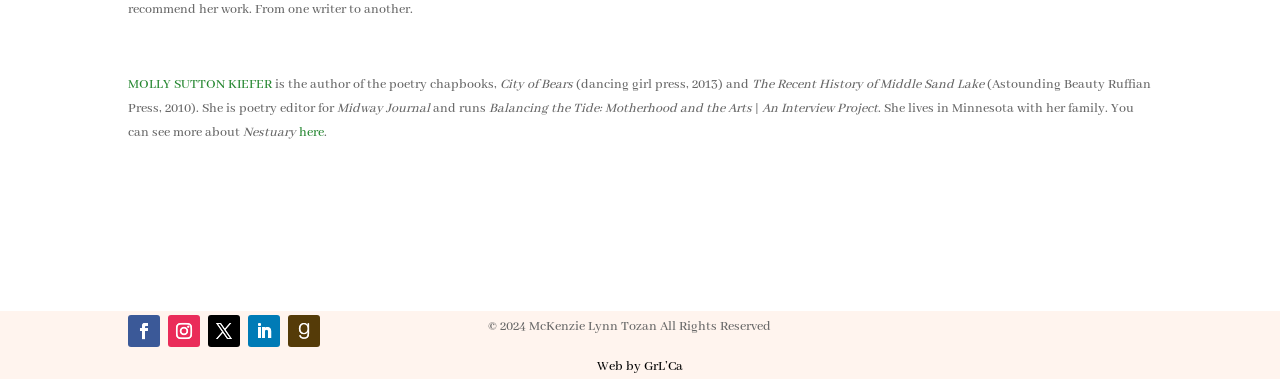What is the name of the journal where Molly Sutton Kiefer is the poetry editor?
Please provide a single word or phrase as your answer based on the image.

Midway Journal